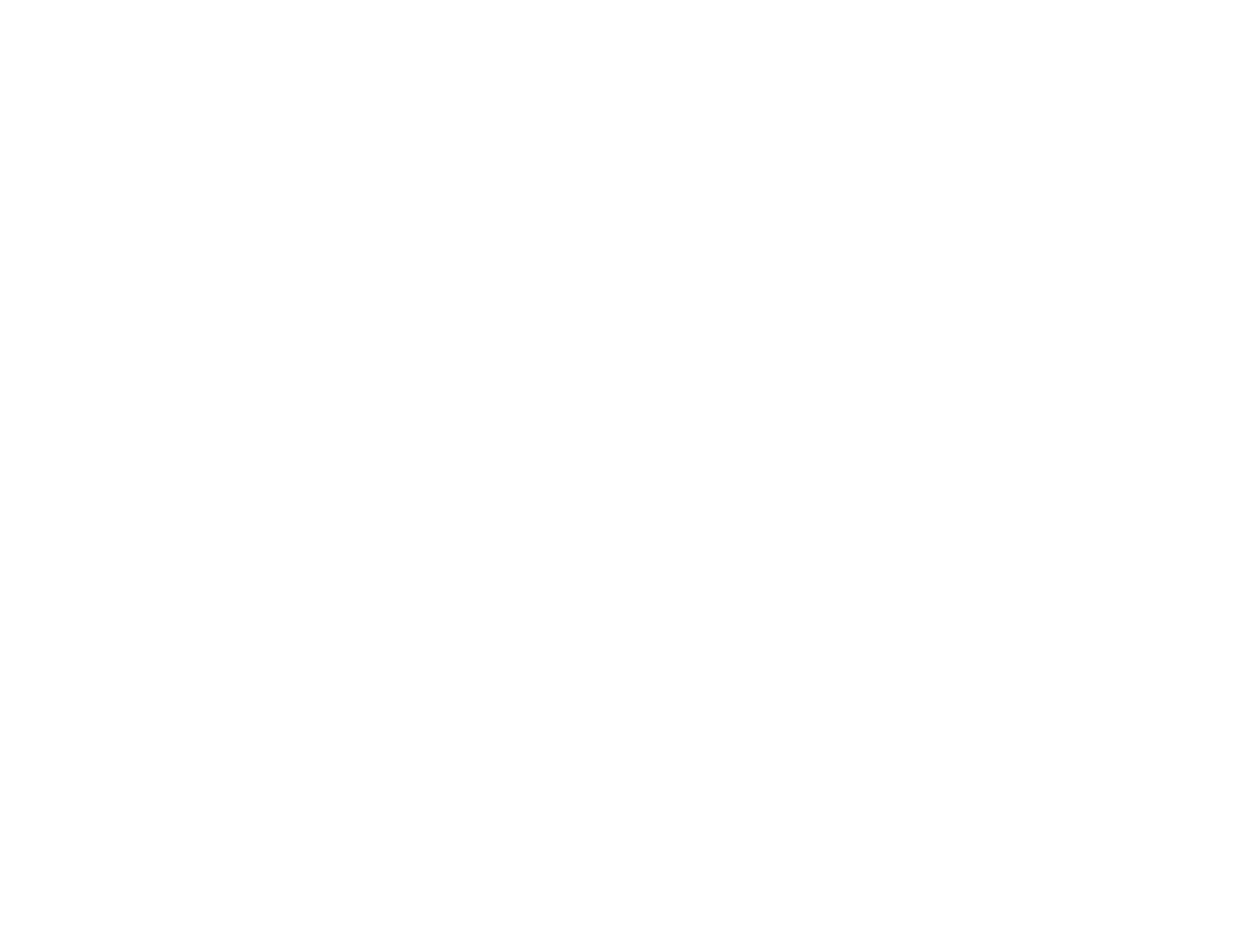Please identify the bounding box coordinates of the area that needs to be clicked to follow this instruction: "Click on the LinkedIn icon".

[0.681, 0.315, 0.706, 0.347]